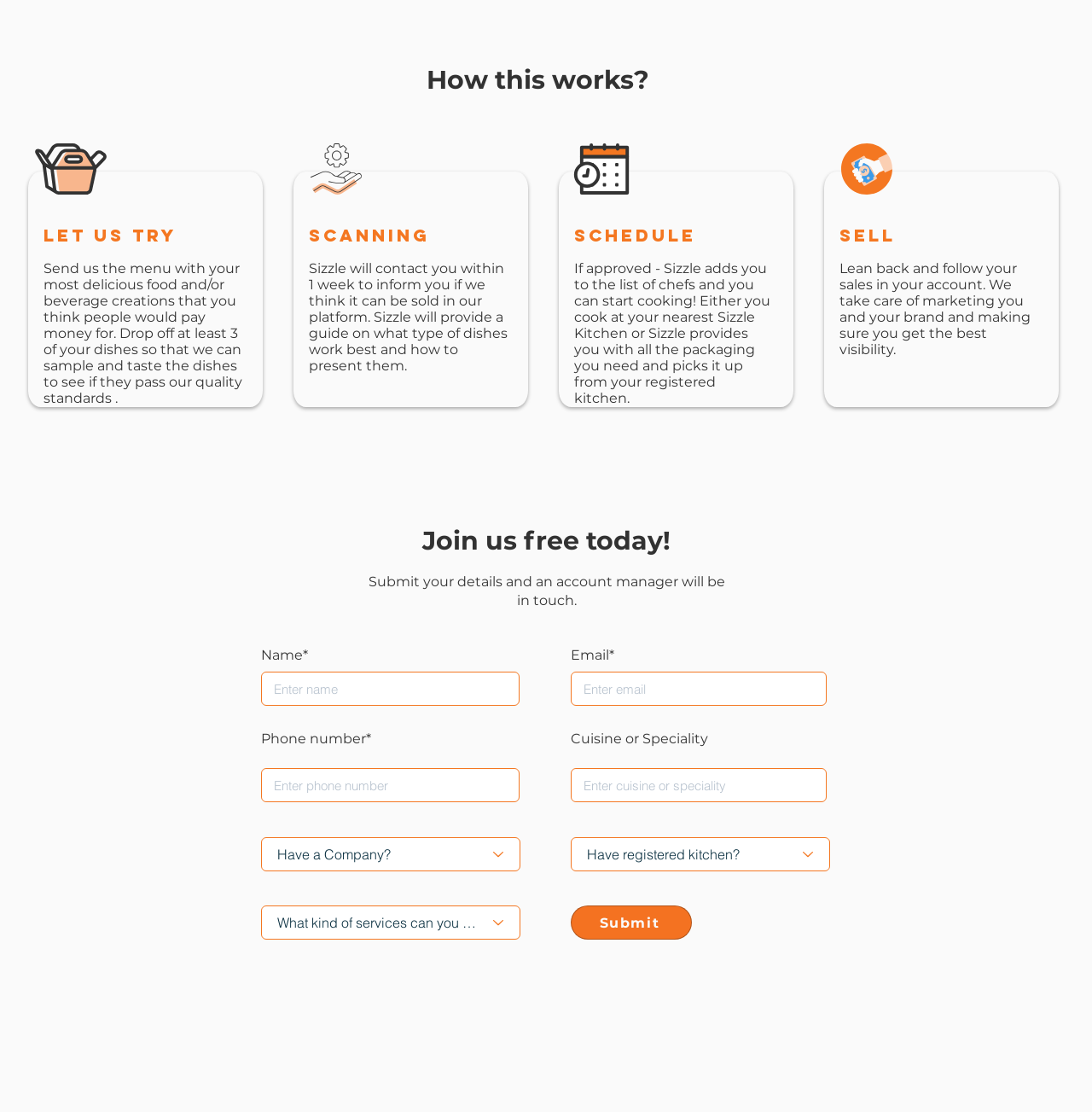Please find the bounding box coordinates of the element that you should click to achieve the following instruction: "Click the 'Submit' button". The coordinates should be presented as four float numbers between 0 and 1: [left, top, right, bottom].

[0.523, 0.815, 0.634, 0.845]